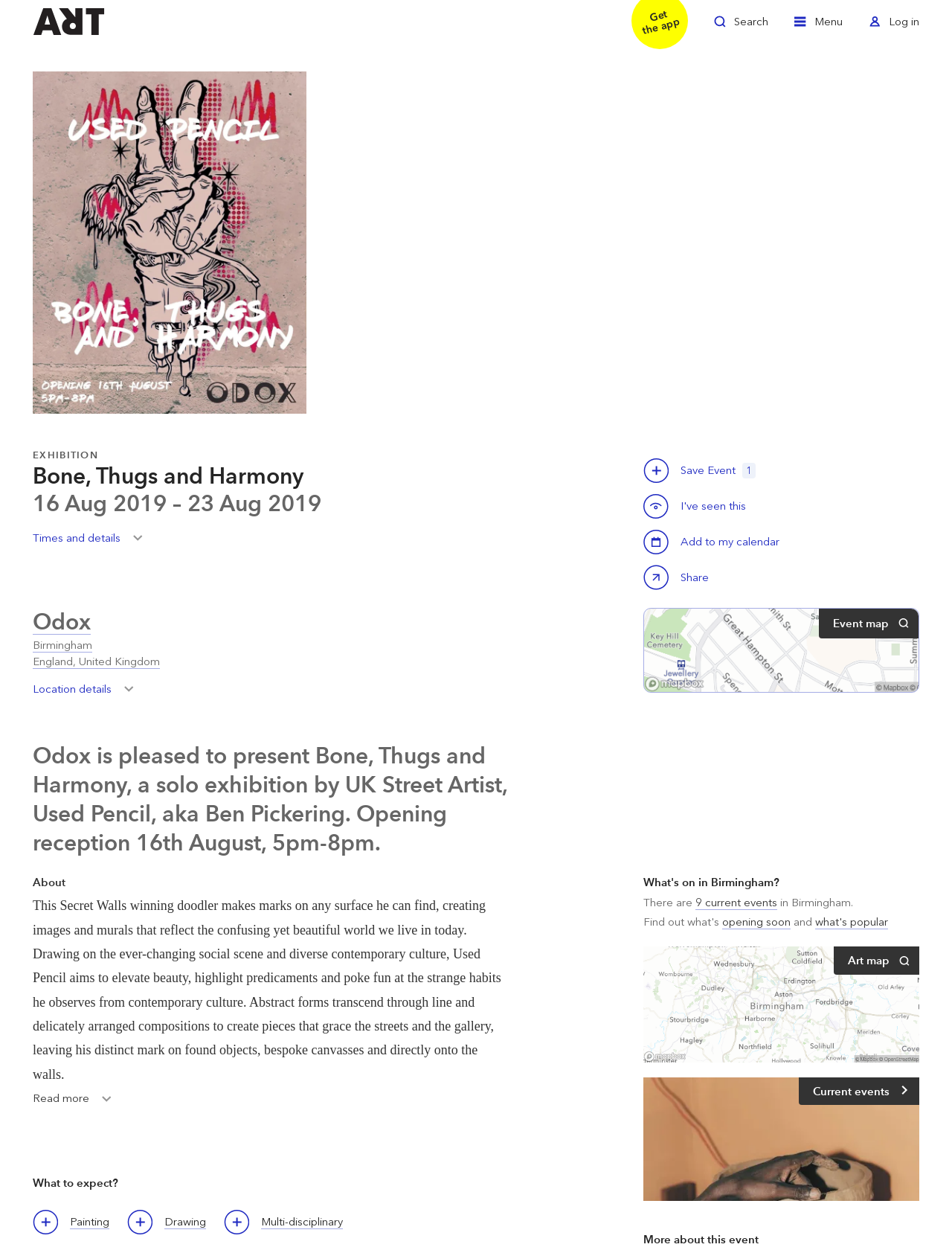What is the date of the opening reception?
Using the image as a reference, answer with just one word or a short phrase.

16th August